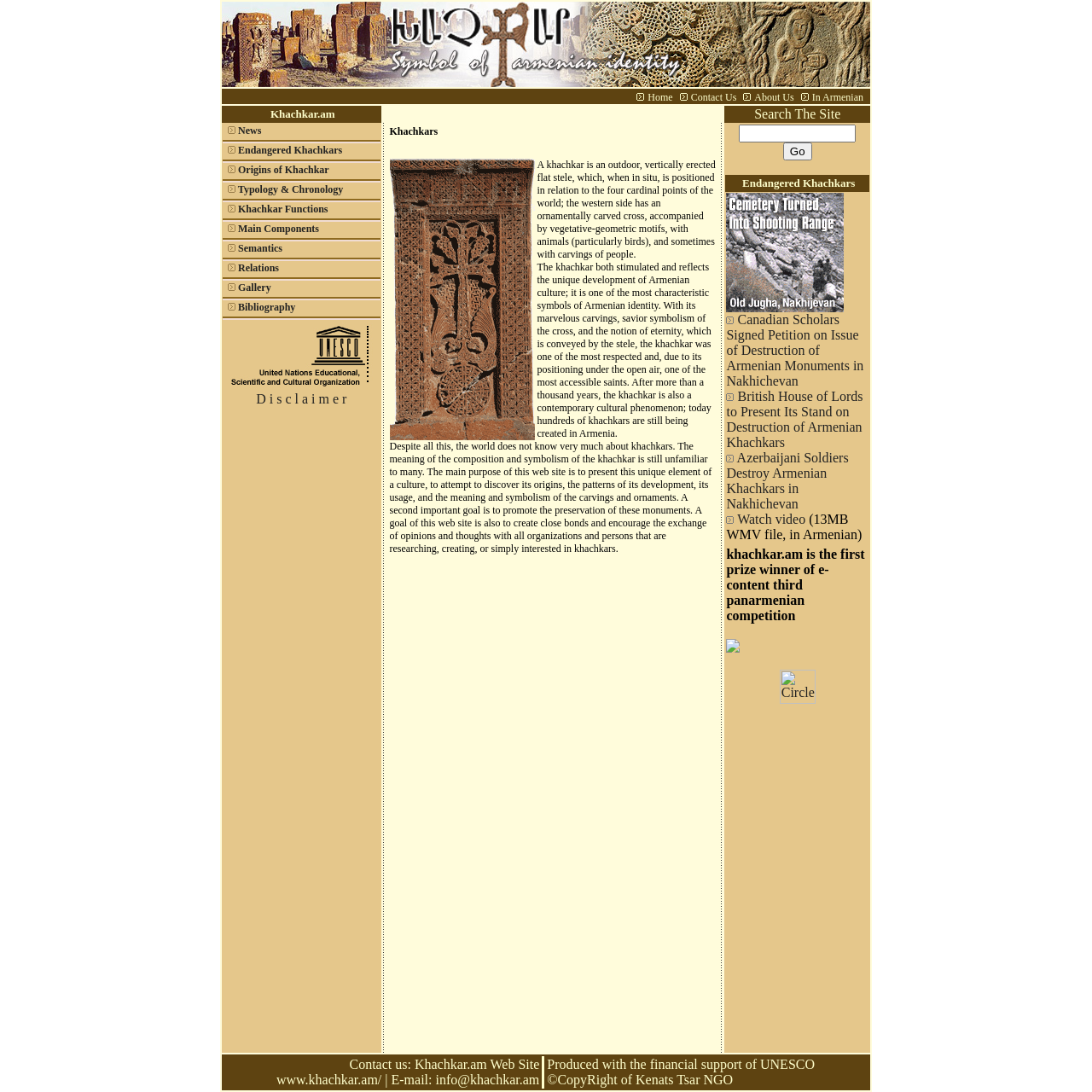Write an elaborate caption that captures the essence of the webpage.

The webpage is titled "Khachkar.am" and has a table layout with three rows. The top row contains five images, likely representing different aspects of khachkars, which are Armenian outdoor stele monuments. 

Below the images, there is a row with a grid cell containing a menu with links to "Home", "Contact Us", "About Us", and "In Armenian". Each link has an accompanying image.

The main content of the webpage is in the third row, which occupies most of the page. It starts with a header "Khachkar.am" followed by a search bar and a disclaimer. The main text describes khachkars, their significance in Armenian culture, and the purpose of the website, which is to present and promote the preservation of these monuments. 

There are several news articles or links to related topics, including "Endangered Khachkars", "Canadian Scholars Signed Petition on Issue of Destruction of Armenian Monuments in Nakhichevan", "British House of Lords to Present Its Stand on Destruction of Armenian Khachkars", and "Azerbaijani Soldiers Destroy Armenian Khachkars in Nakhichevan" with a link to a video. These links are arranged in a table with multiple rows, each containing a grid cell with an image and a link to the corresponding article.